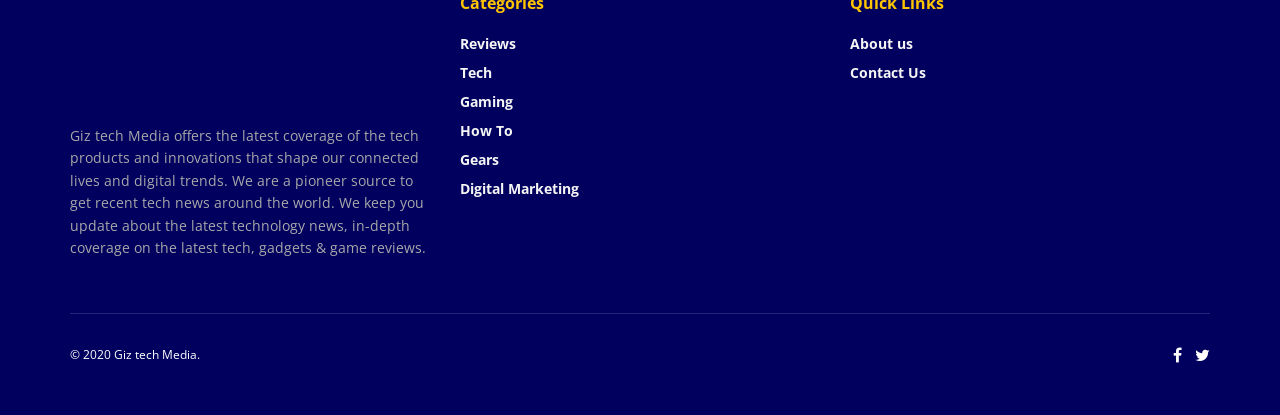Identify the bounding box coordinates for the region of the element that should be clicked to carry out the instruction: "Read about Gaming". The bounding box coordinates should be four float numbers between 0 and 1, i.e., [left, top, right, bottom].

[0.359, 0.223, 0.401, 0.268]